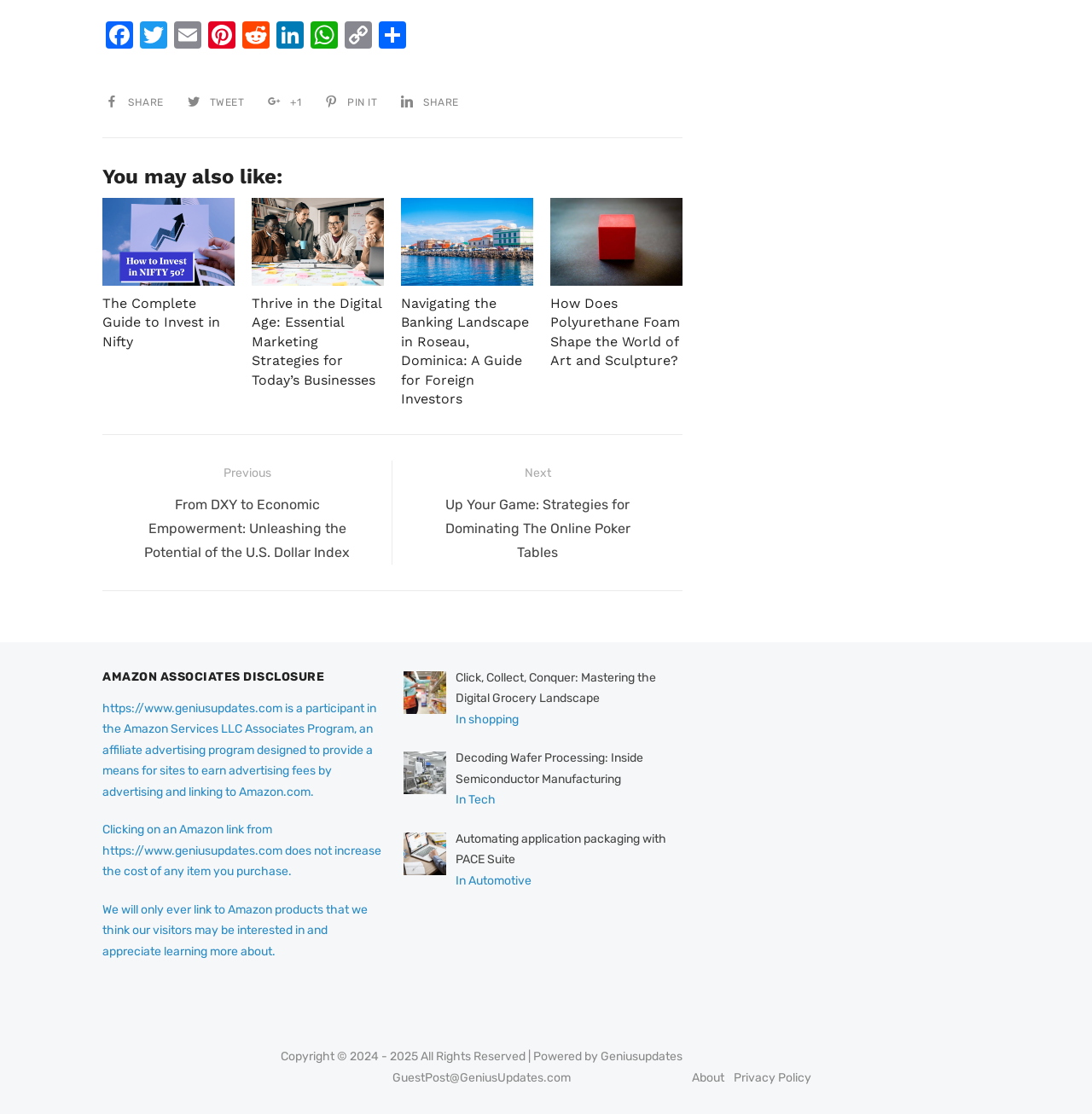Please specify the bounding box coordinates of the clickable section necessary to execute the following command: "Follow the Canadian Historical Association on Facebook".

None